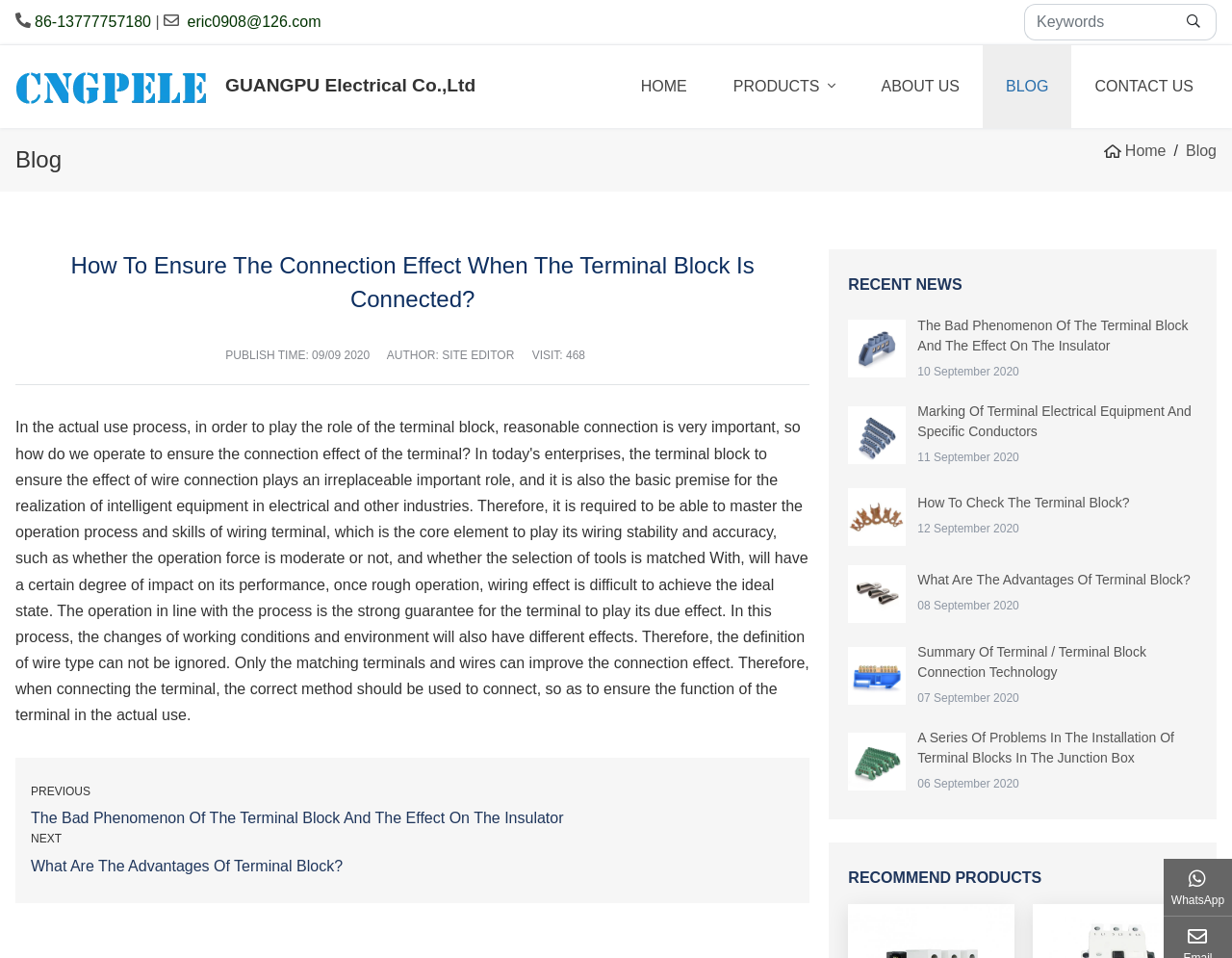Could you find the bounding box coordinates of the clickable area to complete this instruction: "search for keywords"?

[0.831, 0.004, 0.955, 0.042]